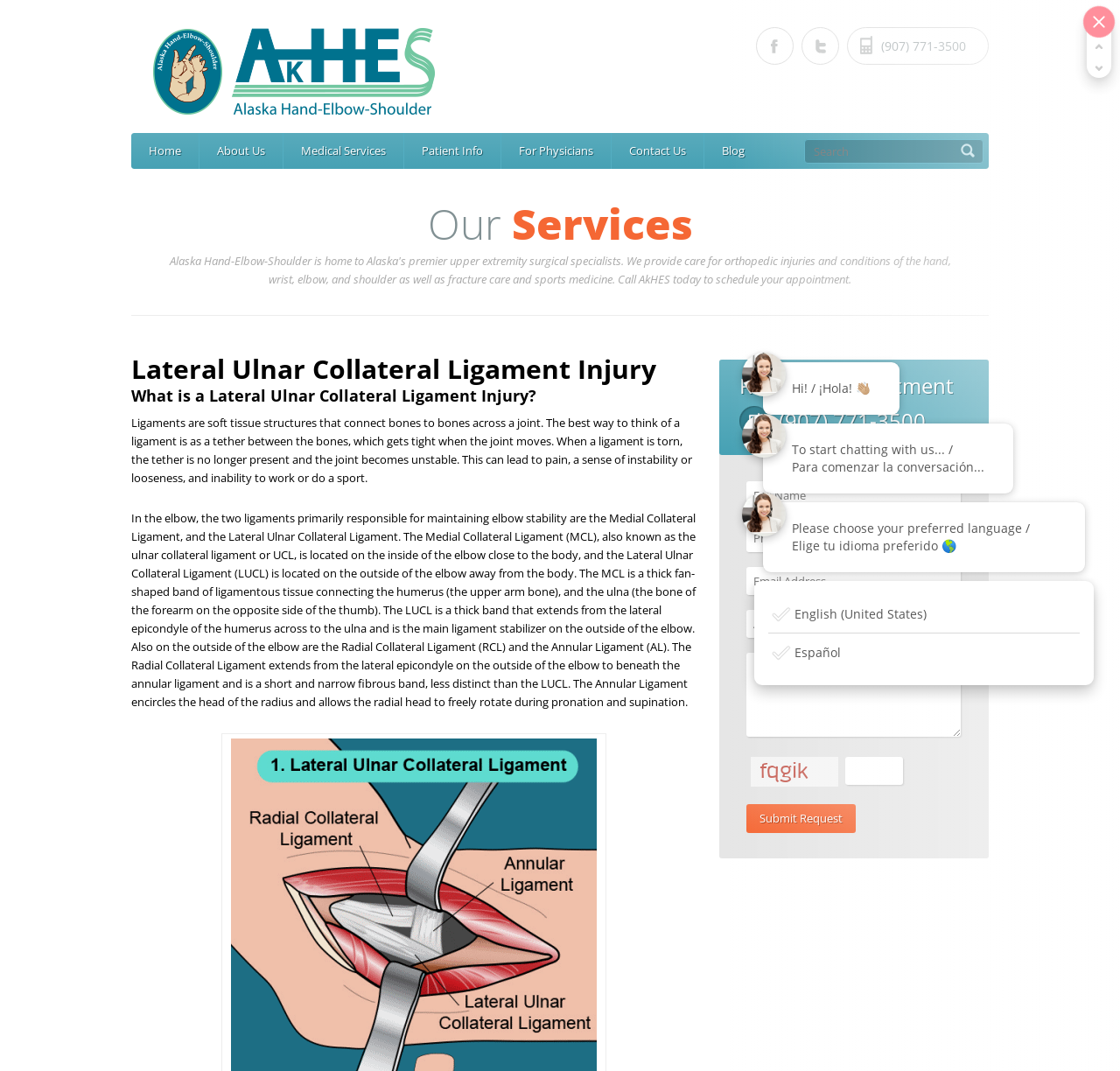Identify the bounding box coordinates of the section to be clicked to complete the task described by the following instruction: "Click on the 'Home' link". The coordinates should be four float numbers between 0 and 1, formatted as [left, top, right, bottom].

[0.117, 0.124, 0.177, 0.158]